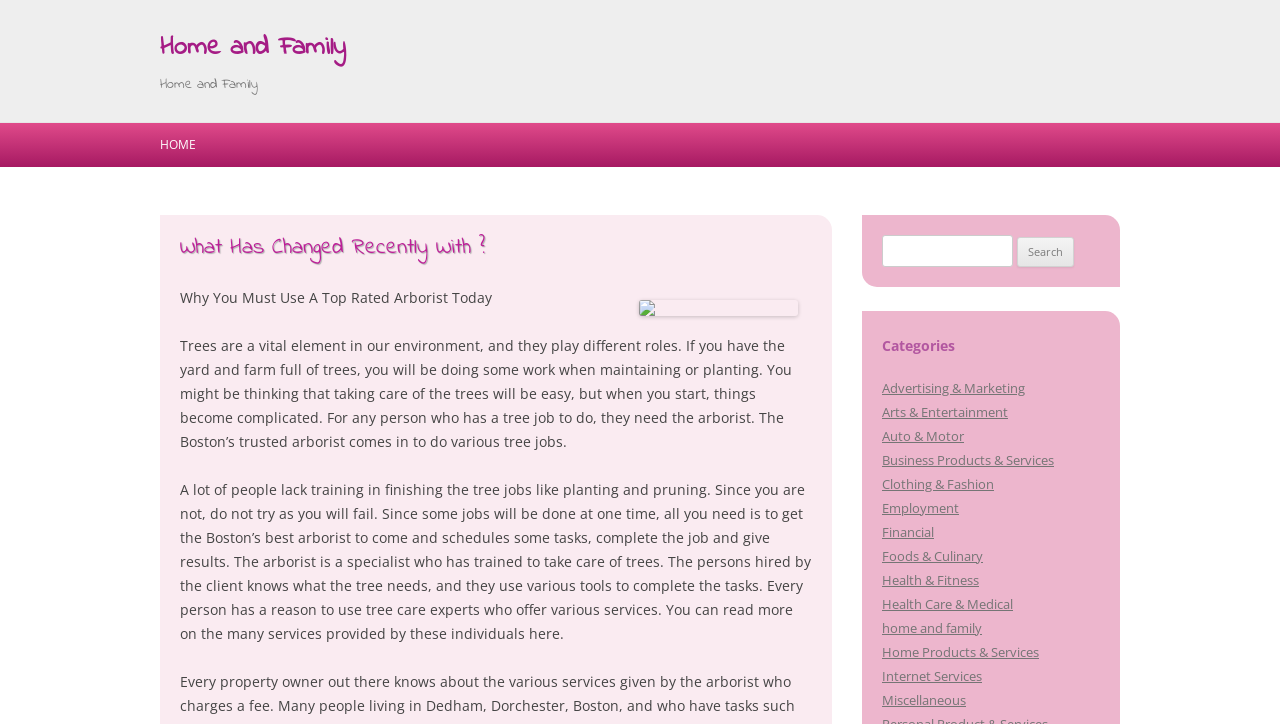Determine the bounding box coordinates of the clickable region to follow the instruction: "View 'Arts & Entertainment' category".

[0.689, 0.556, 0.788, 0.581]